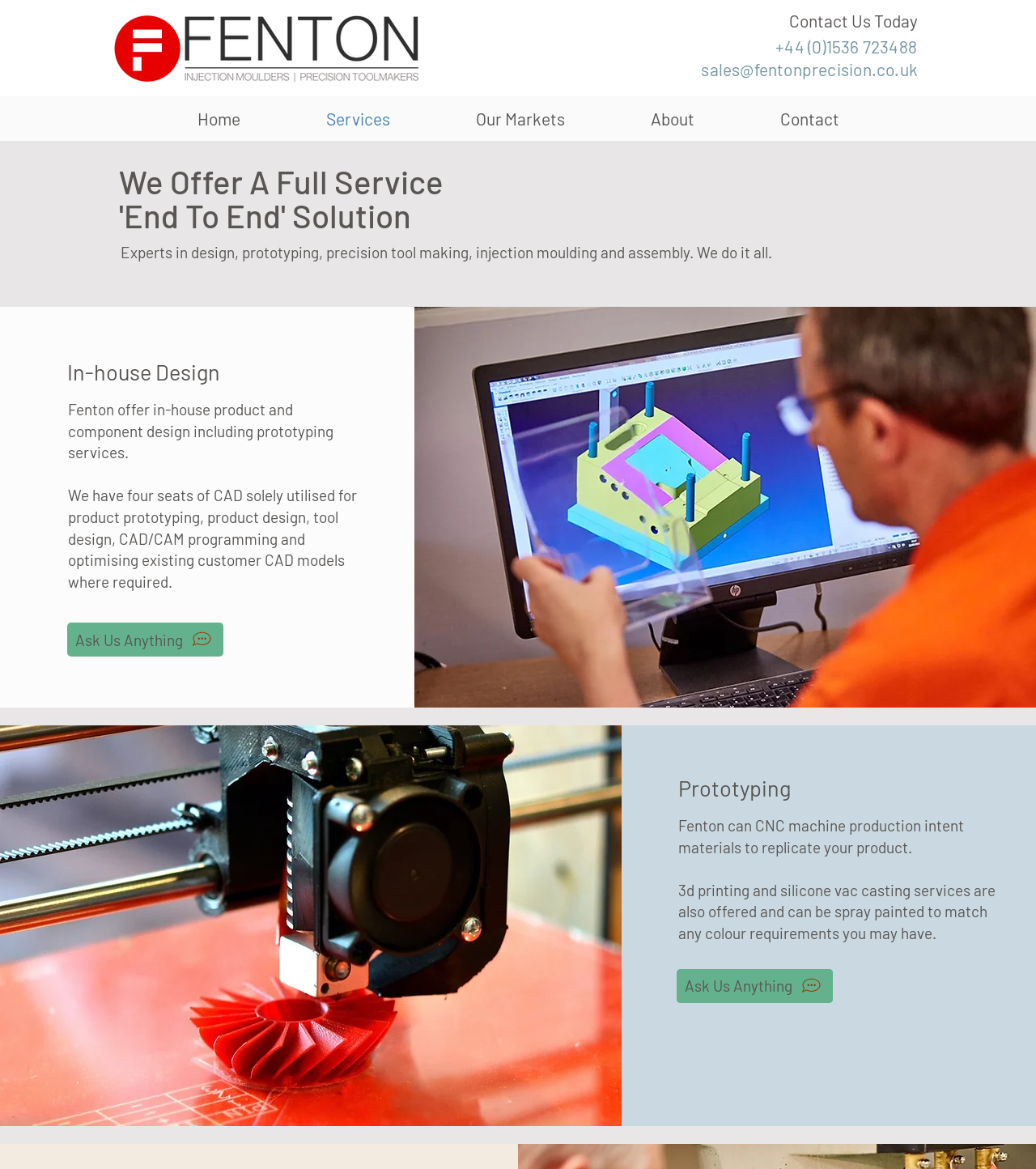What is the scope of Fenton's design services?
Based on the screenshot, answer the question with a single word or phrase.

Product and component design